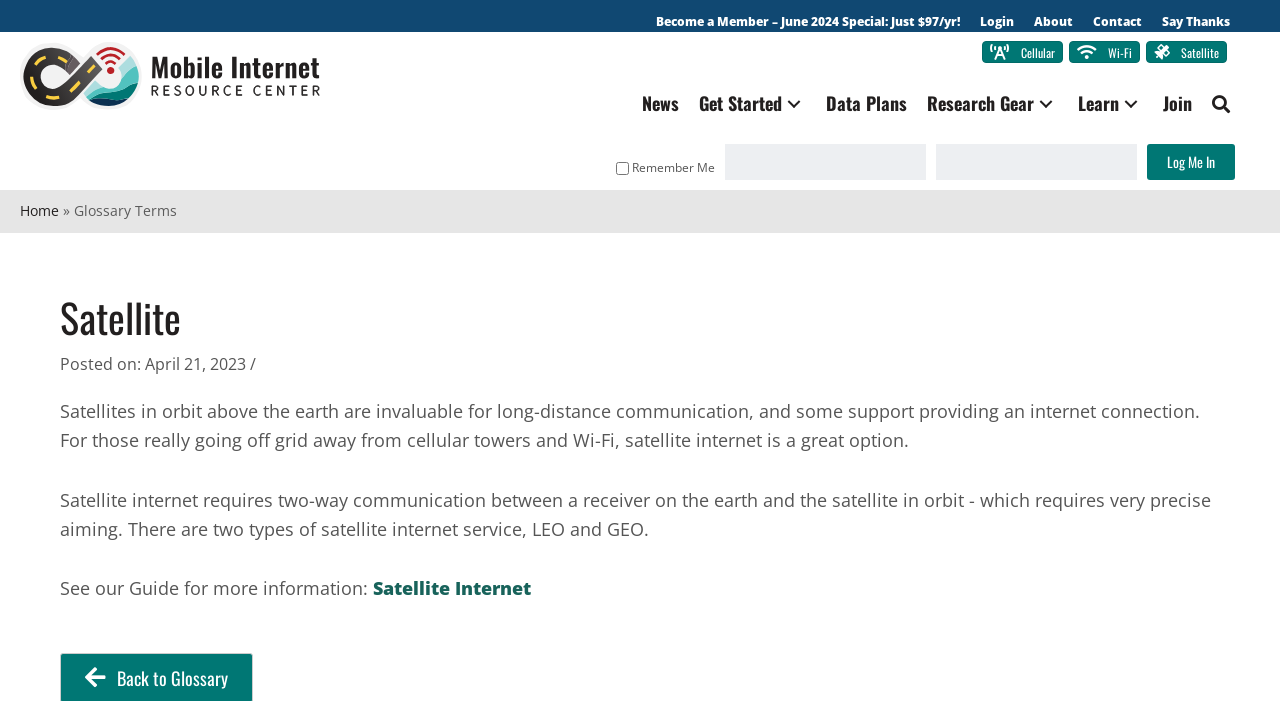What is the name of the resource center?
Carefully examine the image and provide a detailed answer to the question.

The webpage has a logo with the text 'Logo for the Mobile Internet Resource Center', which indicates that the name of the resource center is Mobile Internet Resource Center.